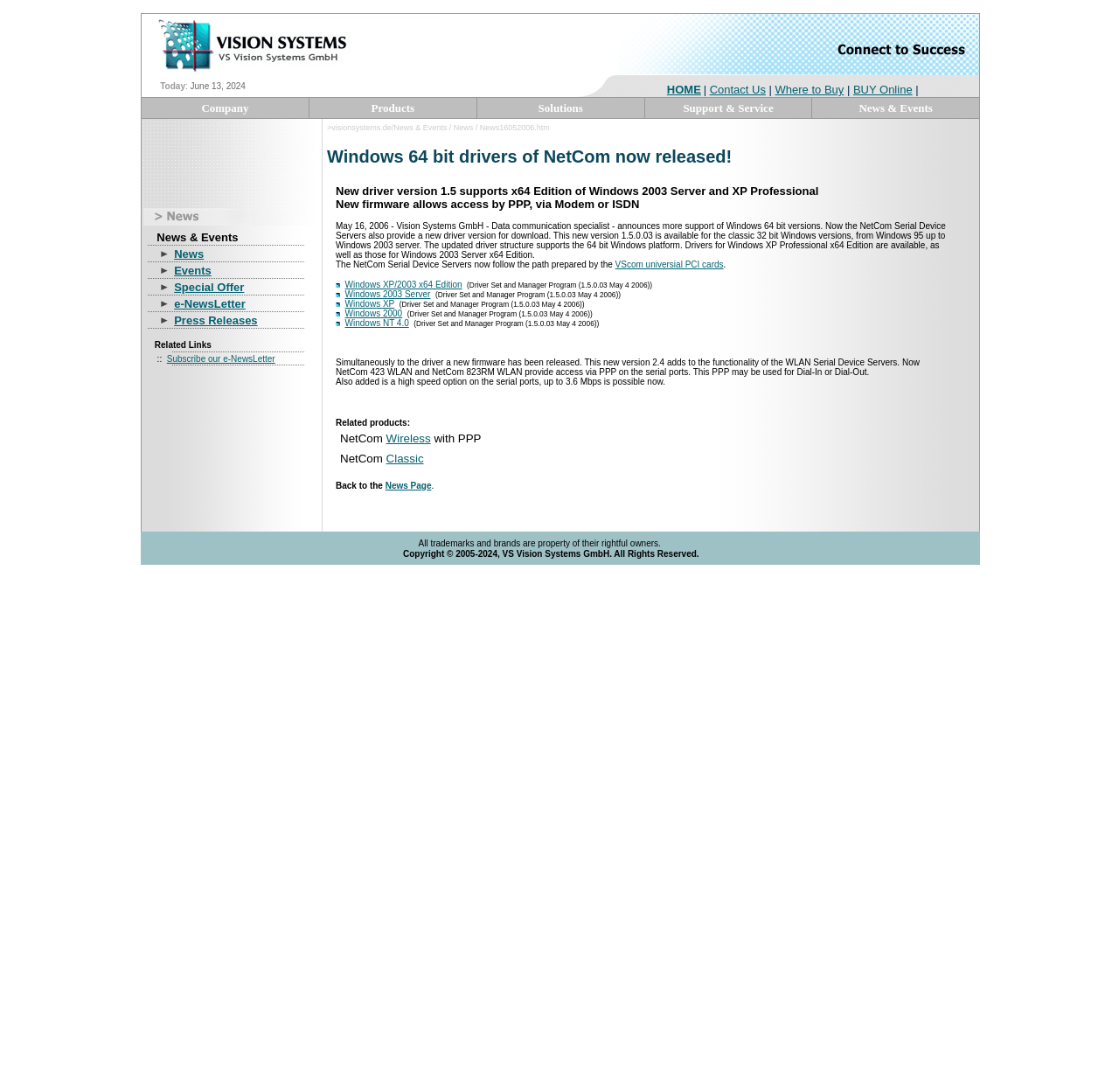Please identify the bounding box coordinates of the area that needs to be clicked to fulfill the following instruction: "Read more about Windows 64 bit drivers of NetCom."

[0.288, 0.108, 0.876, 0.164]